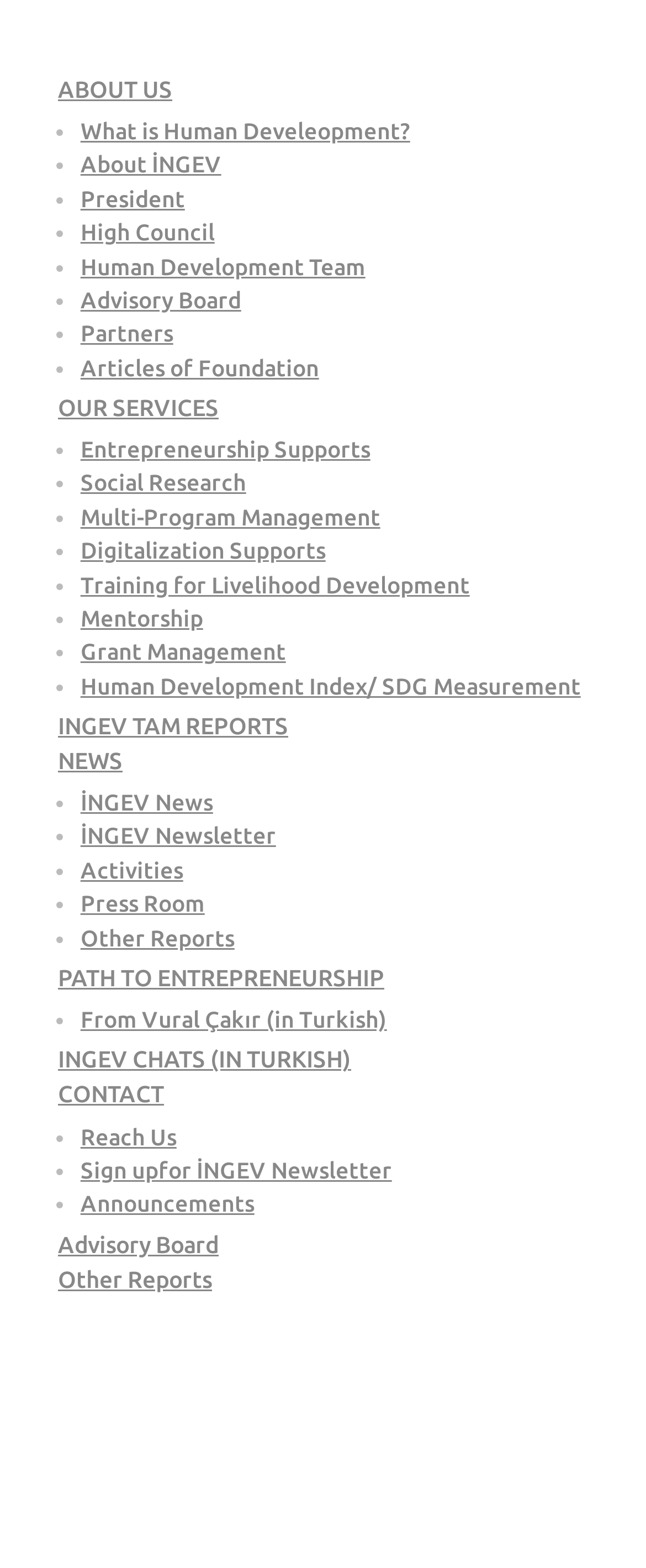Please give the bounding box coordinates of the area that should be clicked to fulfill the following instruction: "Explore Entrepreneurship Supports". The coordinates should be in the format of four float numbers from 0 to 1, i.e., [left, top, right, bottom].

[0.125, 0.278, 0.573, 0.295]